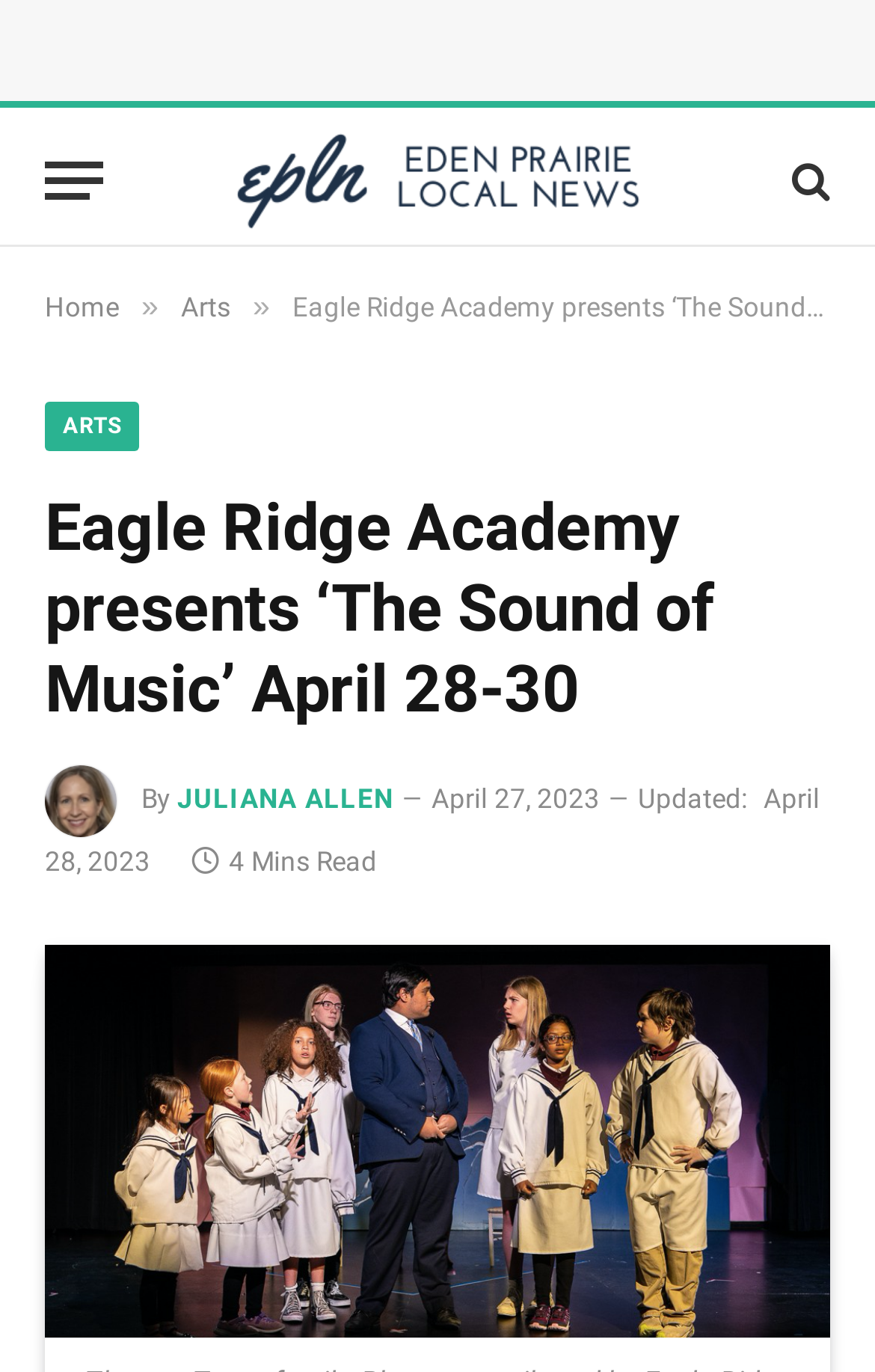Highlight the bounding box coordinates of the element that should be clicked to carry out the following instruction: "Visit the 'Home' page". The coordinates must be given as four float numbers ranging from 0 to 1, i.e., [left, top, right, bottom].

[0.051, 0.213, 0.136, 0.236]